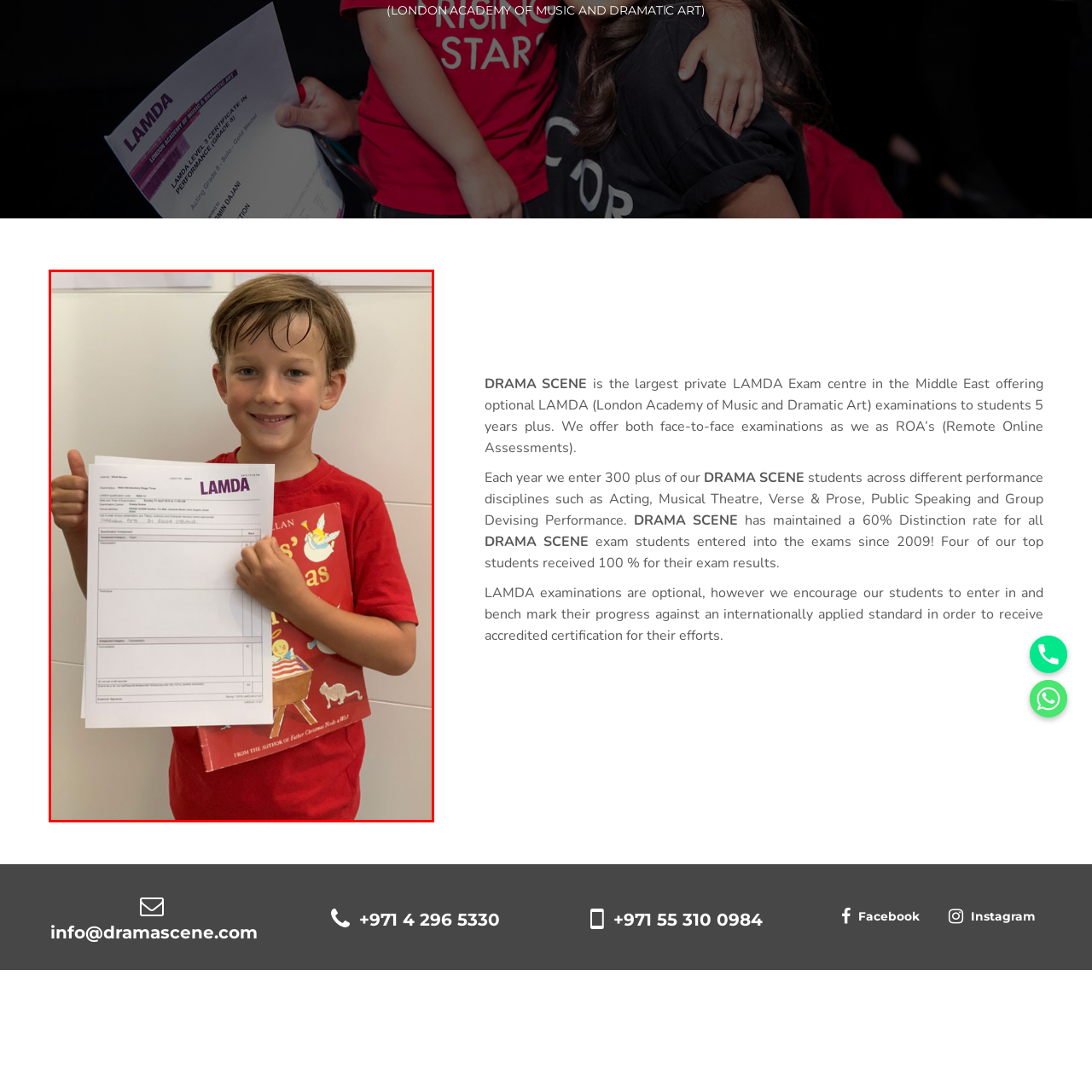What is the title of the colorful book?
Study the image within the red bounding box and deliver a detailed answer.

The boy is holding a colorful book titled 'Mog’s Christmas' in his other hand, which suggests his interest in reading and learning.